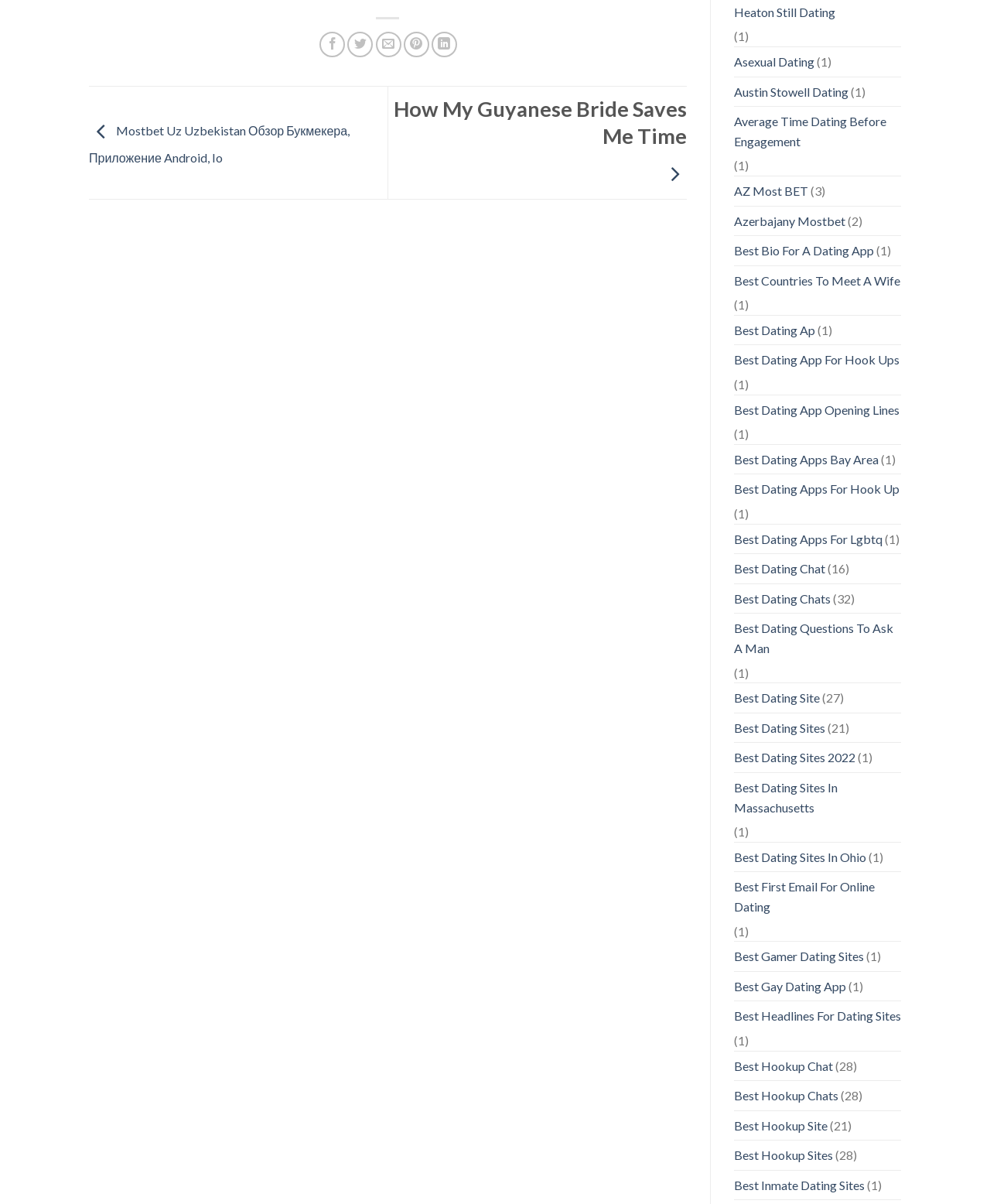Use a single word or phrase to answer this question: 
What is the first social media platform listed?

Facebook